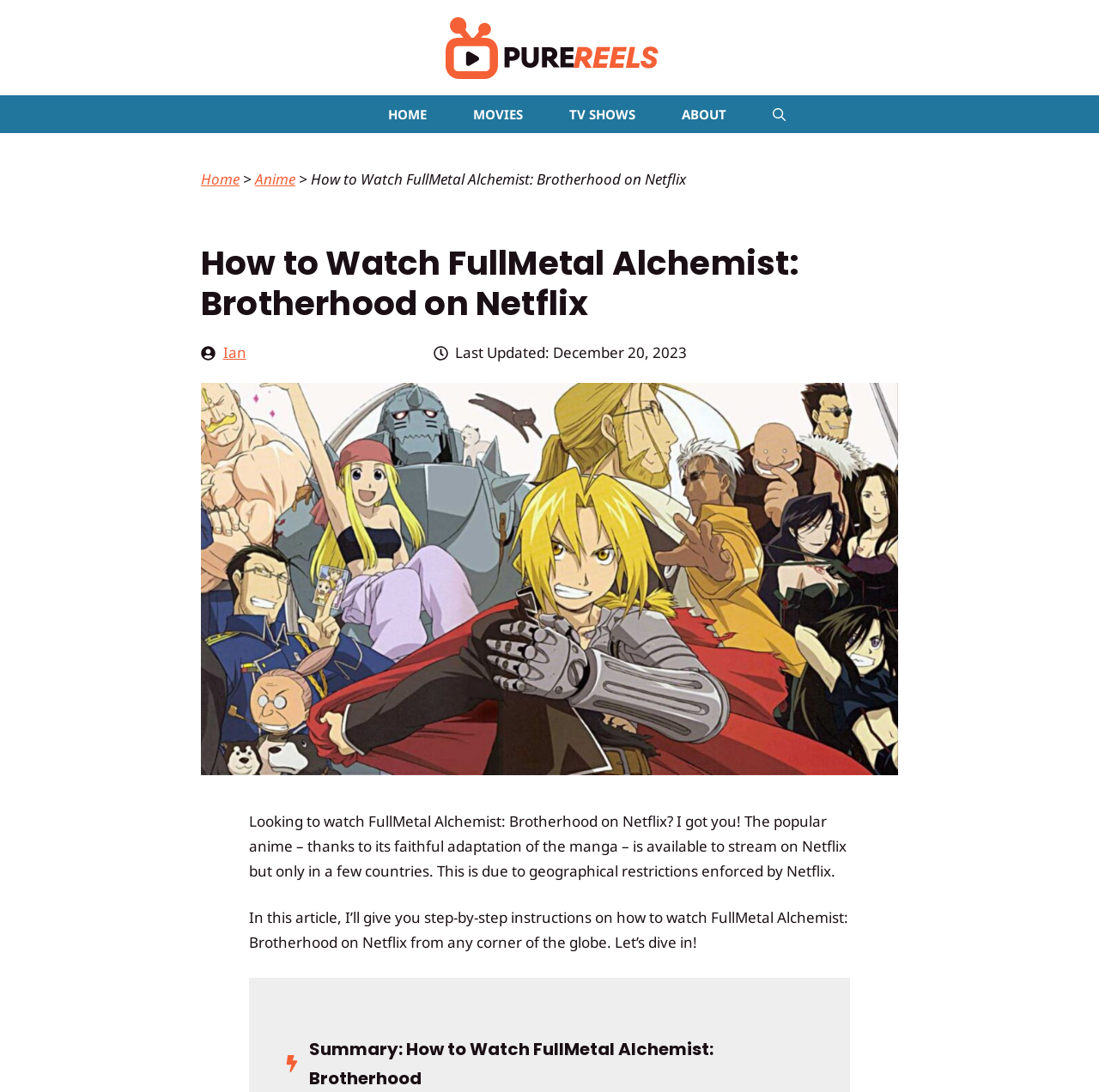Answer the question with a single word or phrase: 
Who is the author of the article?

Ian